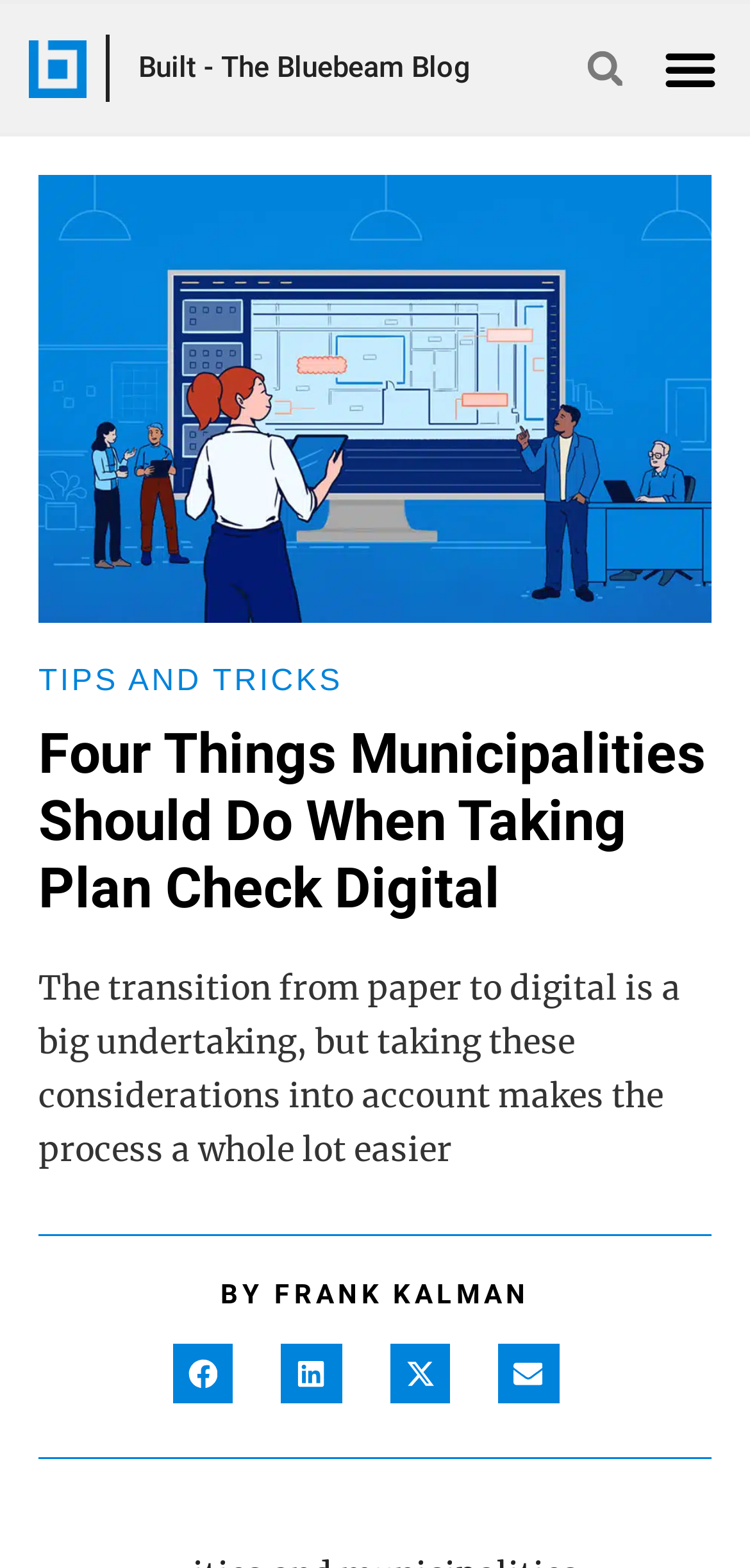Provide the bounding box coordinates for the UI element that is described as: "Built - The Bluebeam Blog".

[0.185, 0.032, 0.628, 0.054]